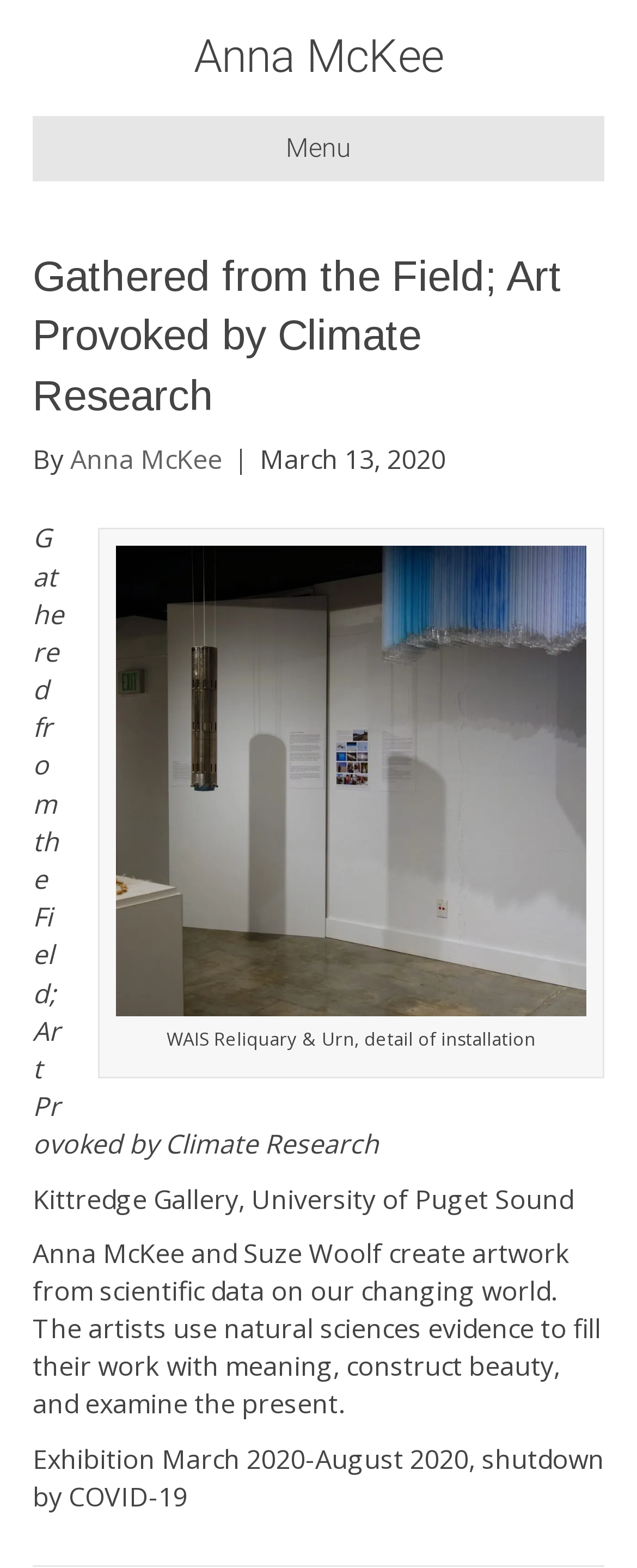Provide the bounding box coordinates for the UI element that is described by this text: "Menu". The coordinates should be in the form of four float numbers between 0 and 1: [left, top, right, bottom].

[0.051, 0.074, 0.949, 0.116]